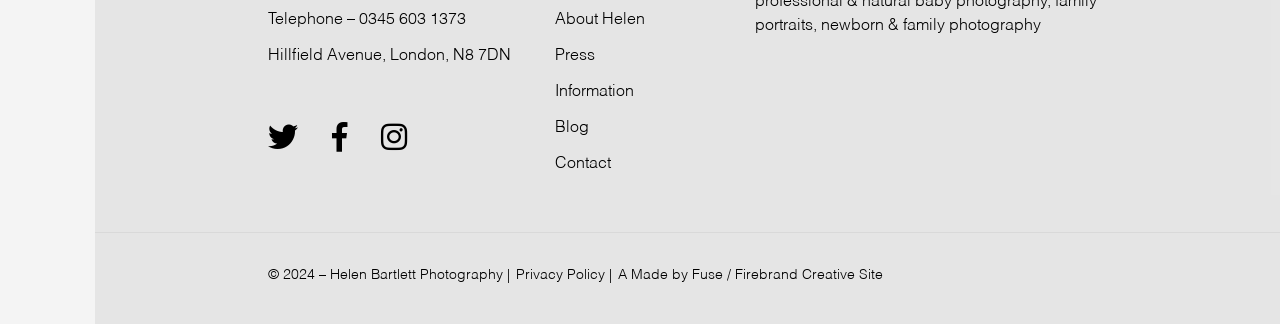Look at the image and give a detailed response to the following question: How many main navigation links are on the webpage?

I found the main navigation links by looking at the links with text 'About Helen', 'Press', 'Information', 'Blog', and 'Contact' at the top of the webpage, which are likely to be the main navigation links.